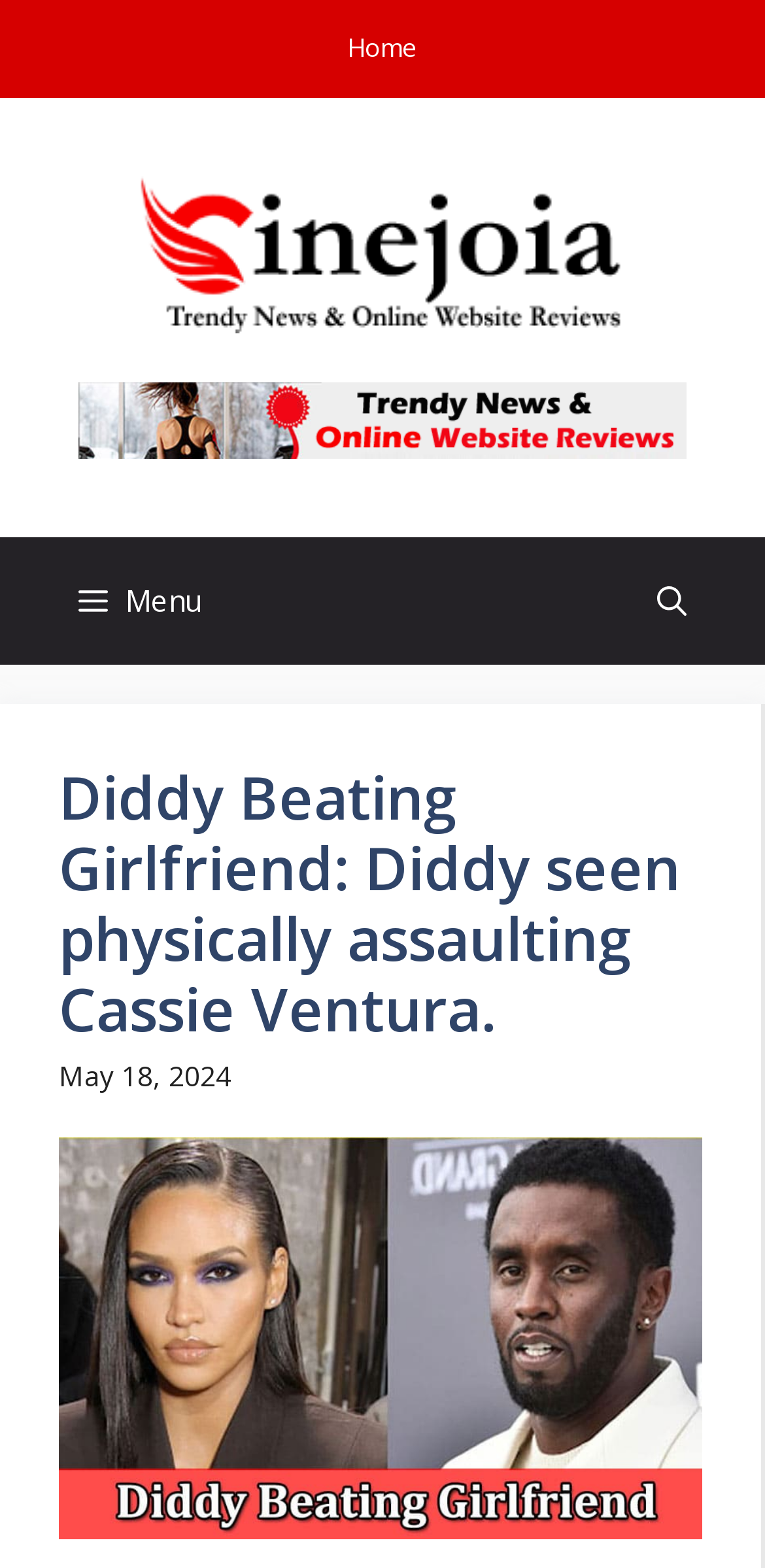What is the date of the first news article?
Kindly answer the question with as much detail as you can.

I determined the date of the first news article by looking at the time element, which contains a static text with the date 'May 18, 2024'.